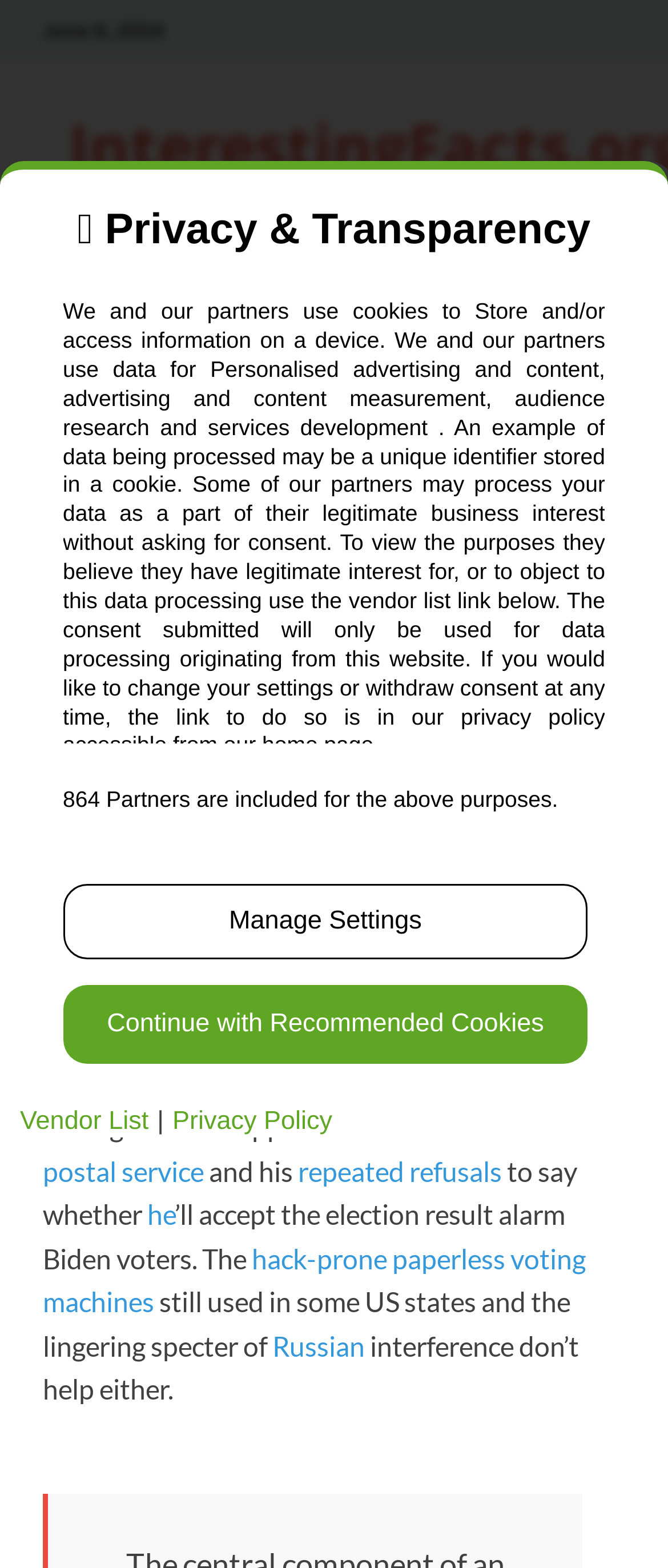What is the date of the newsletter?
Could you please answer the question thoroughly and with as much detail as possible?

I found the date of the newsletter by looking at the header section of the webpage, where it says 'The Outcome: A newsletter about making the election safe again on October 2, 2020 at 10:00 am'.